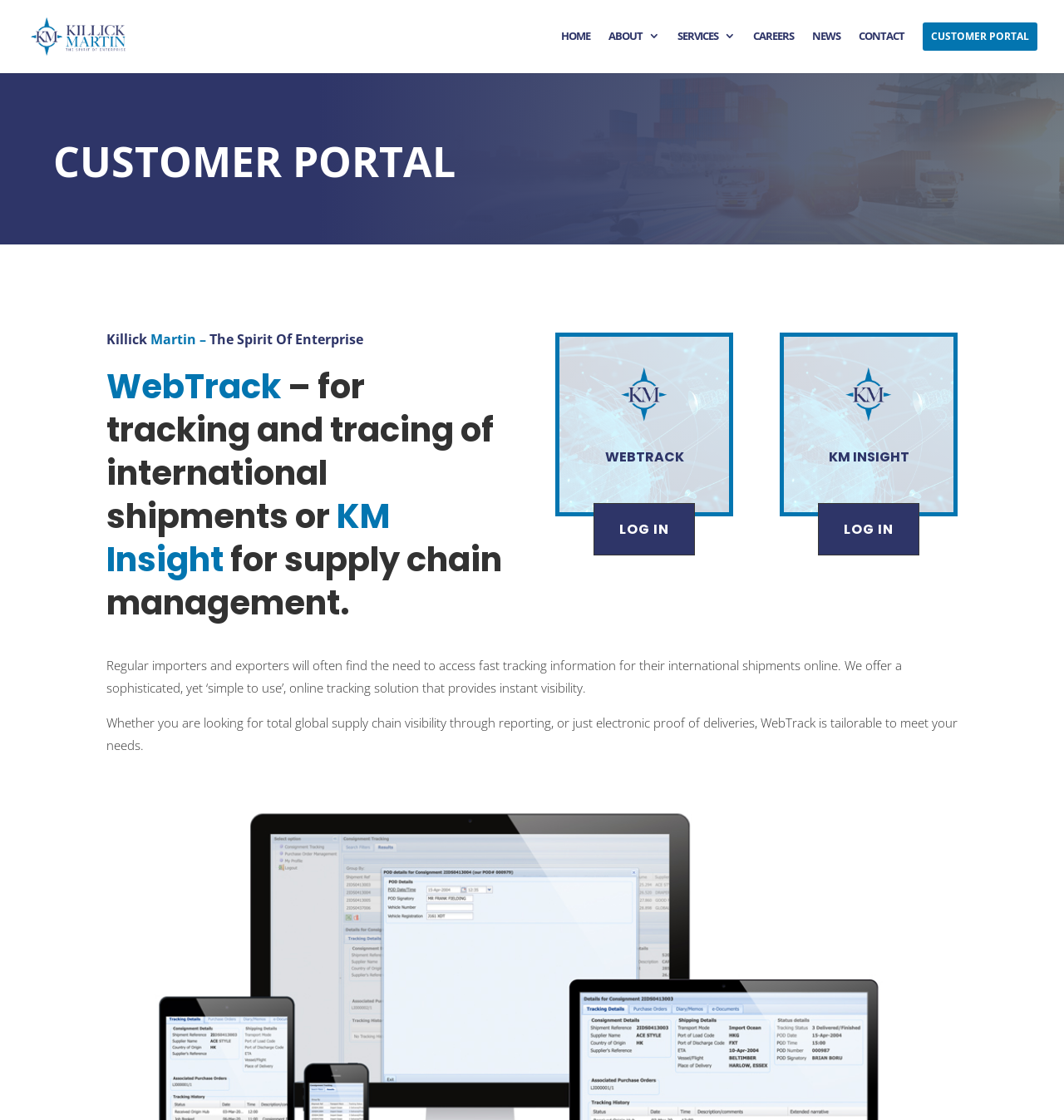What is the purpose of WebTrack?
Using the image, provide a concise answer in one word or a short phrase.

Tracking international shipments